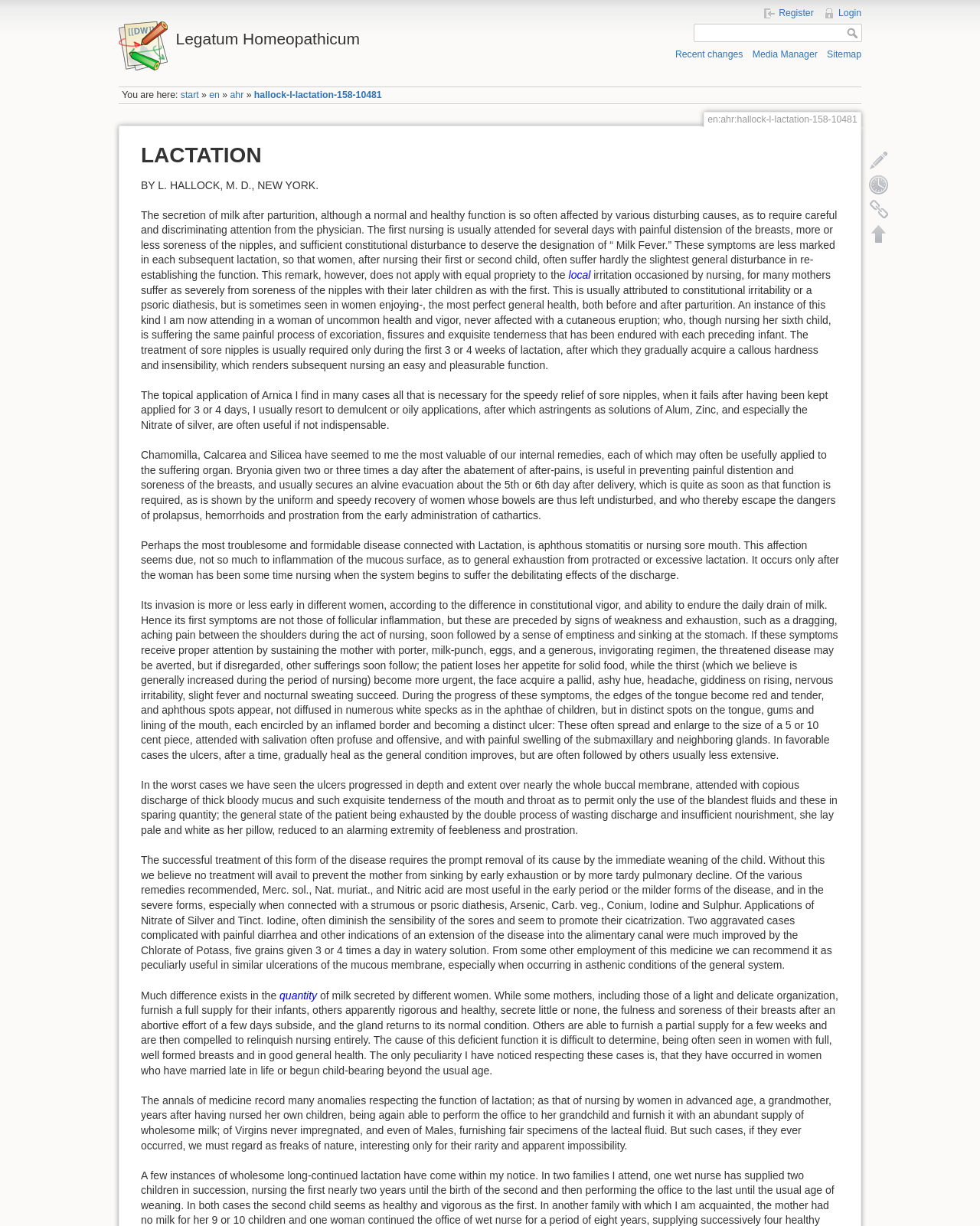Determine the bounding box of the UI component based on this description: "INTERNET & TELECOM". The bounding box coordinates should be four float values between 0 and 1, i.e., [left, top, right, bottom].

None